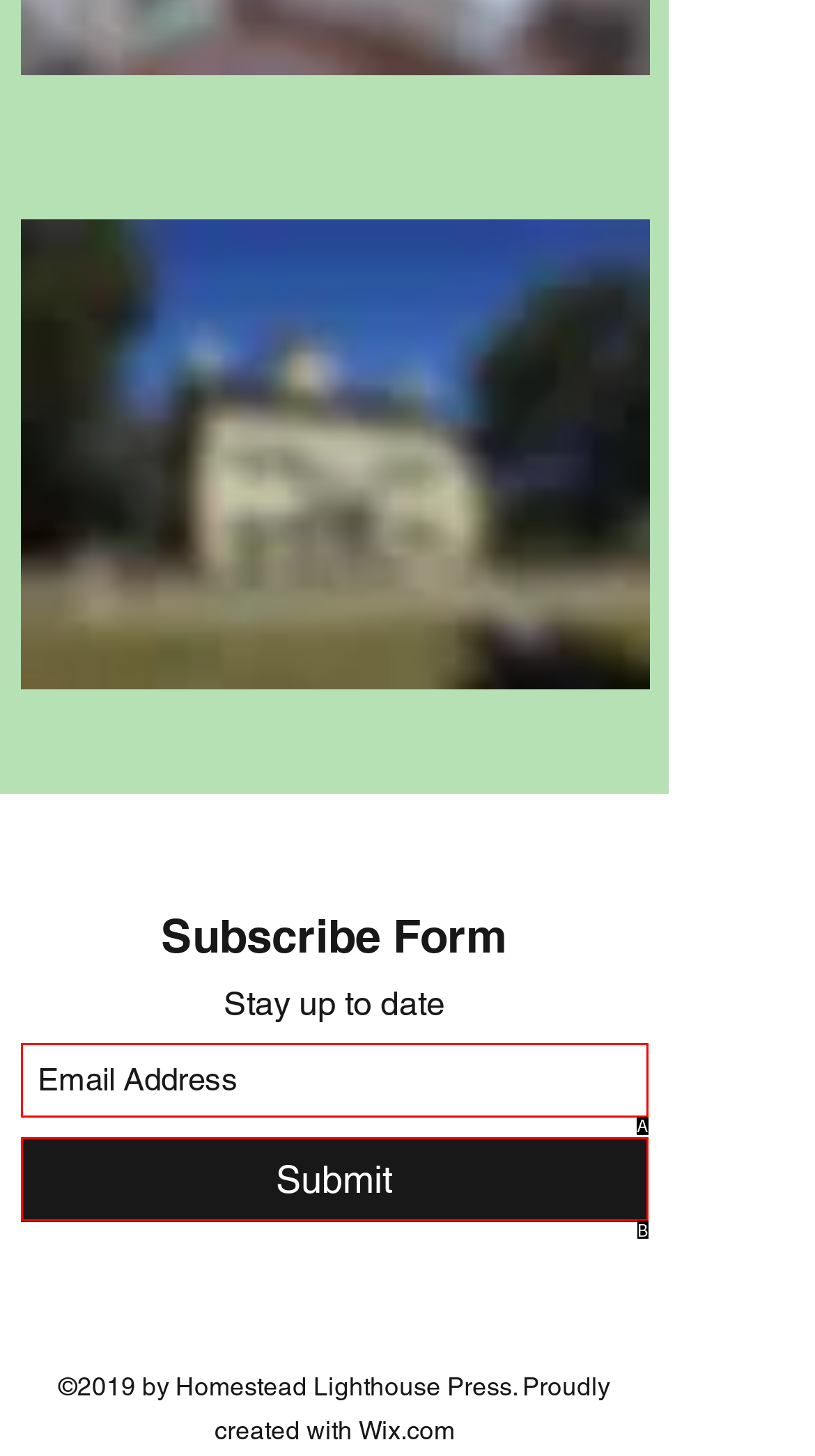Using the element description: Submit, select the HTML element that matches best. Answer with the letter of your choice.

B